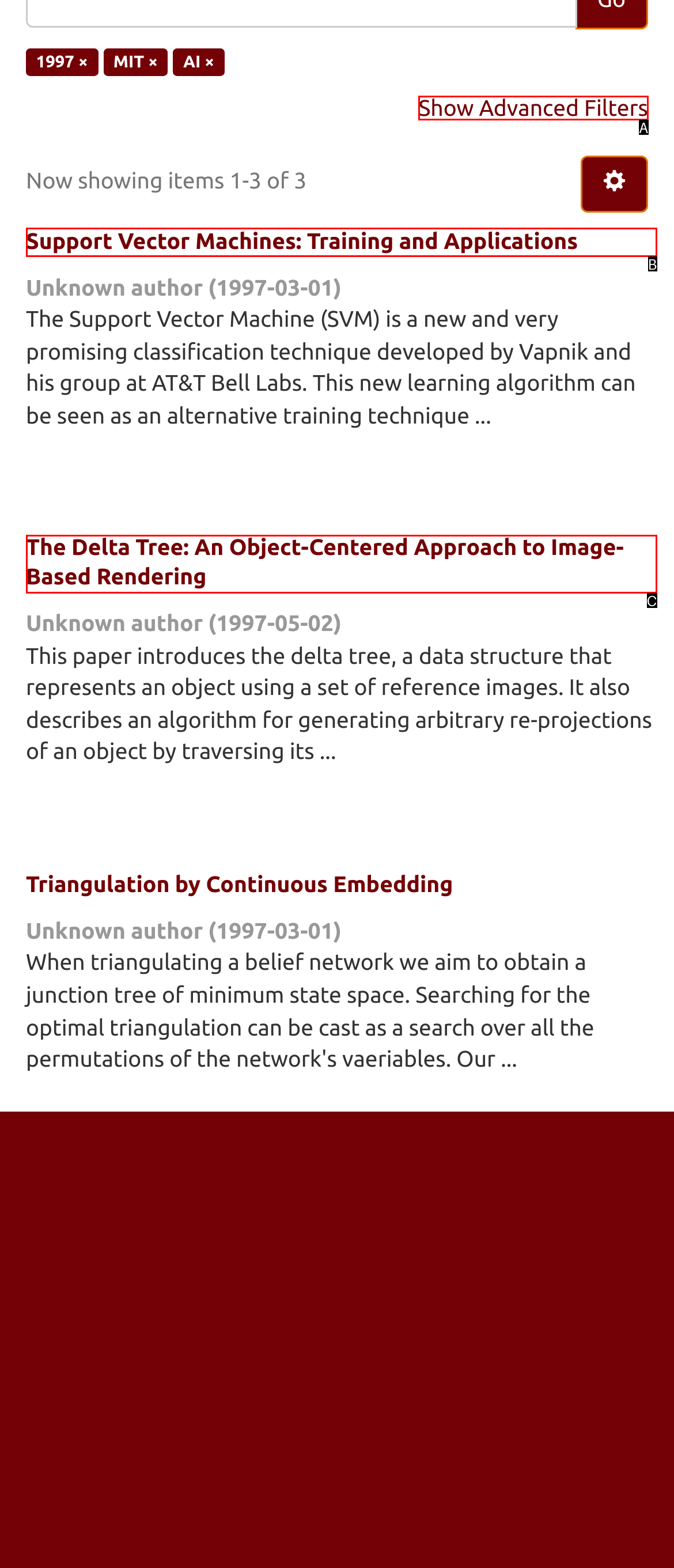Choose the letter that best represents the description: Show Advanced Filters. Provide the letter as your response.

A